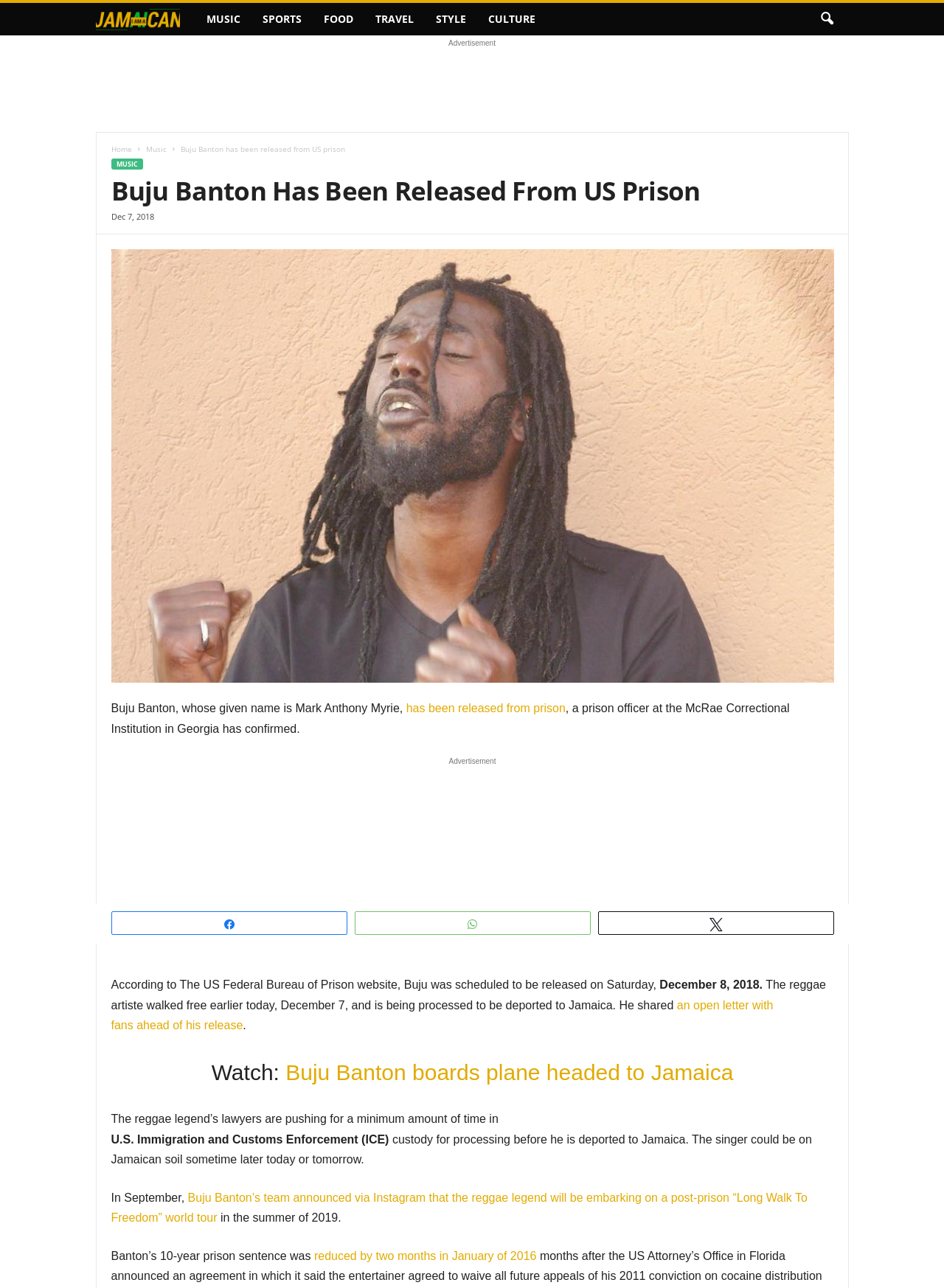Offer a detailed explanation of the webpage layout and contents.

The webpage is about Buju Banton, a reggae artist, being released from a US prison. At the top, there is a navigation bar with links to different sections, including "I AM A JAMAICAN", "MUSIC", "SPORTS", "FOOD", "TRAVEL", "STYLE", and "CULTURE". On the top right, there is a search icon.

Below the navigation bar, there is a large section with a heading "Buju Banton Has Been Released From US Prison" and a timestamp "Dec 7, 2018". The article starts with a brief introduction to Buju Banton, whose given name is Mark Anthony Myrie, and announces his release from prison. The text is accompanied by an image.

The article continues with more details about Buju Banton's release, including a quote from the US Federal Bureau of Prison website and information about his deportation to Jamaica. There are also links to related articles, including an open letter from Buju Banton to his fans and a video of him boarding a plane to Jamaica.

The article also mentions Buju Banton's upcoming world tour, "Long Walk To Freedom", and provides some background information about his 10-year prison sentence. At the bottom of the article, there are social media links to share the article on Facebook, WhatsApp, and Twitter.

There are two advertisements on the page, one at the top and one in the middle of the article.